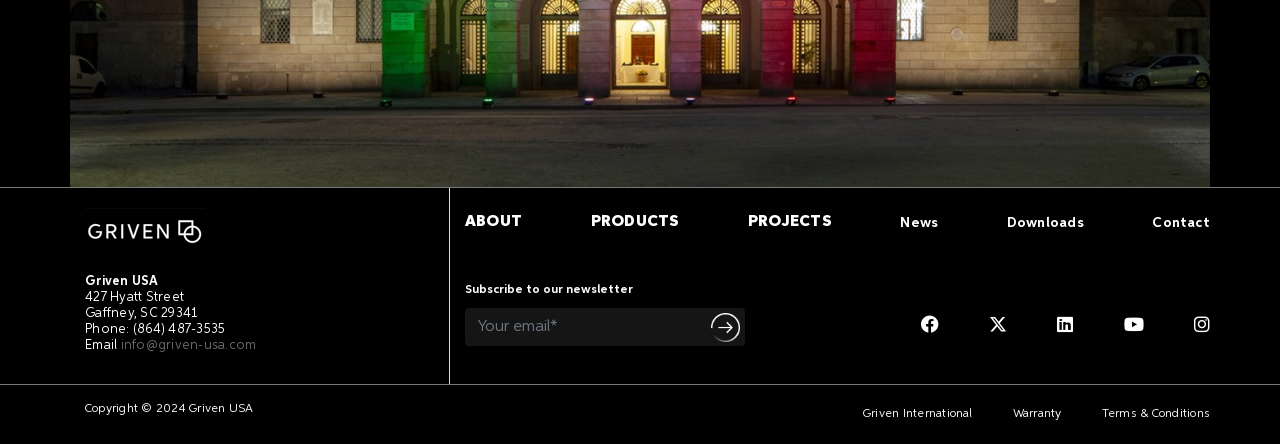Please determine the bounding box coordinates of the area that needs to be clicked to complete this task: 'Navigate to ABOUT page'. The coordinates must be four float numbers between 0 and 1, formatted as [left, top, right, bottom].

[0.352, 0.472, 0.424, 0.53]